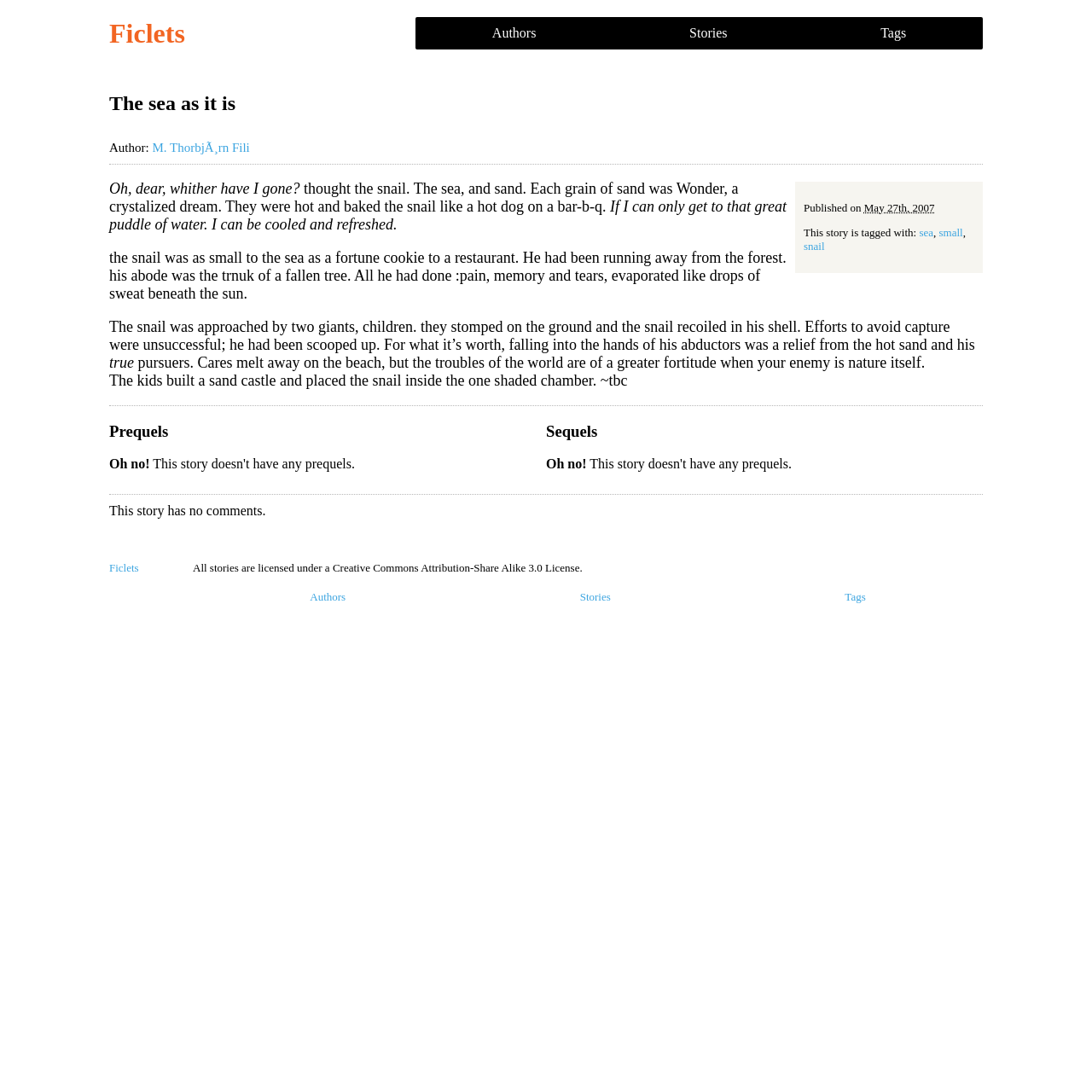What is the date of publication of the story?
Refer to the image and give a detailed answer to the question.

The date of publication of the story can be found in the article section of the webpage, which is mentioned as '2007-05-27 18:15:03 UTC' in the abbr element, and also displayed as 'May 27th, 2007' in the static text element.